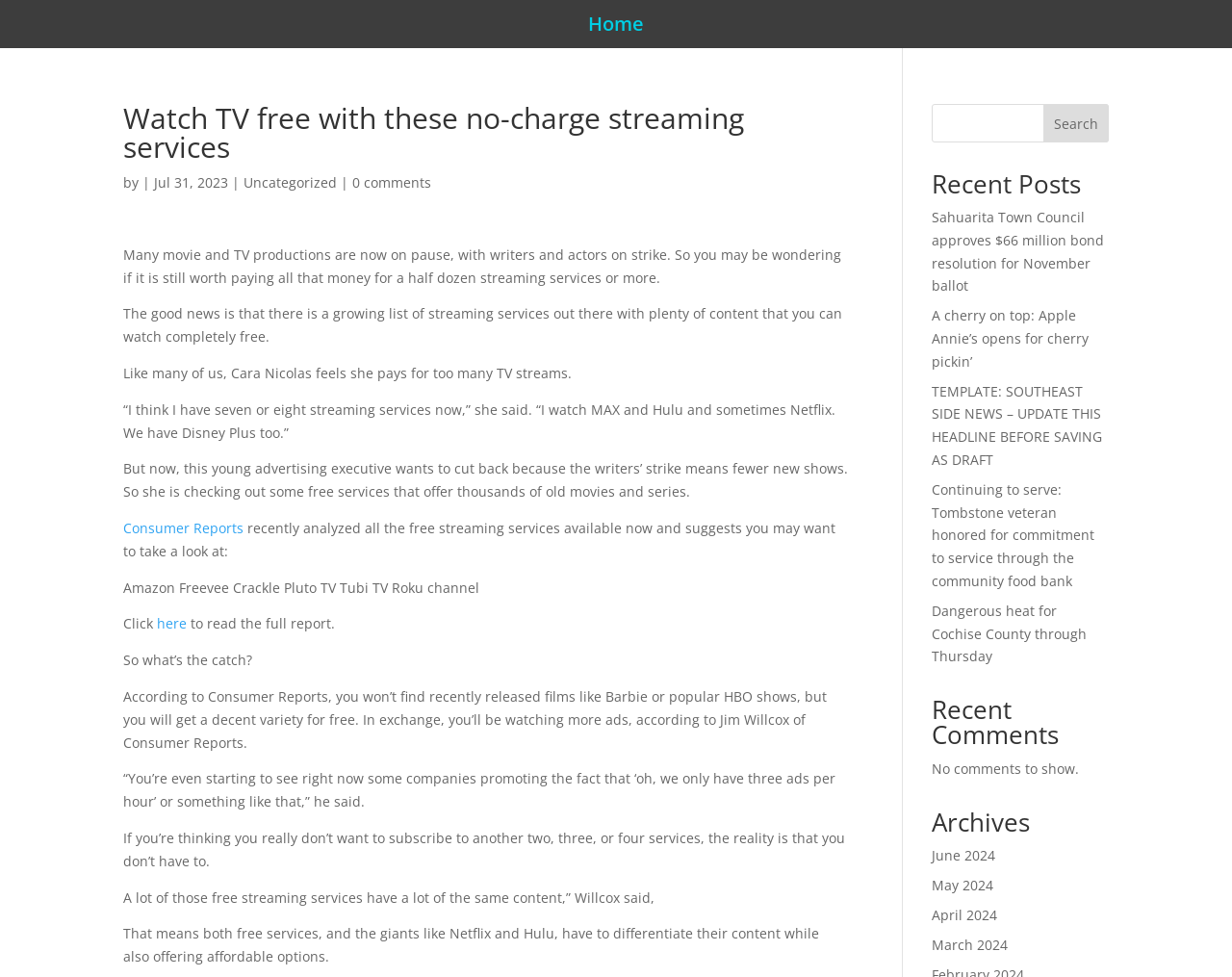Use a single word or phrase to answer the following:
Why do free streaming services have ads?

In exchange for free content